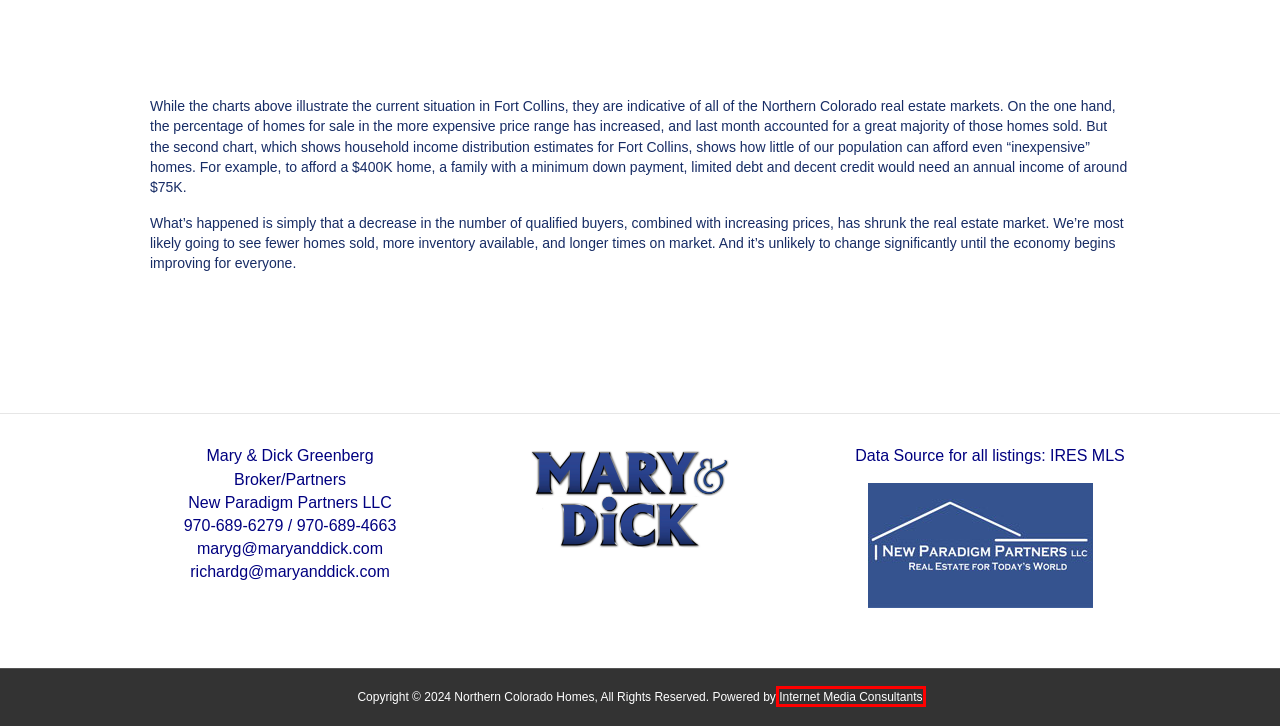Analyze the screenshot of a webpage with a red bounding box and select the webpage description that most accurately describes the new page resulting from clicking the element inside the red box. Here are the candidates:
A. Fort Collins CO - Northern Colorado Homes
B. User Log-In - Northern Colorado Homes
C. Property Search - Northern Colorado Homes
D. Greeley CO - Northern Colorado Homes
E. Internet Media Consultants - WordPress Website Design
F. Contact Us - Northern Colorado Homes
G. Northern Colorado Homes
H. Loveland CO - Northern Colorado Homes

E